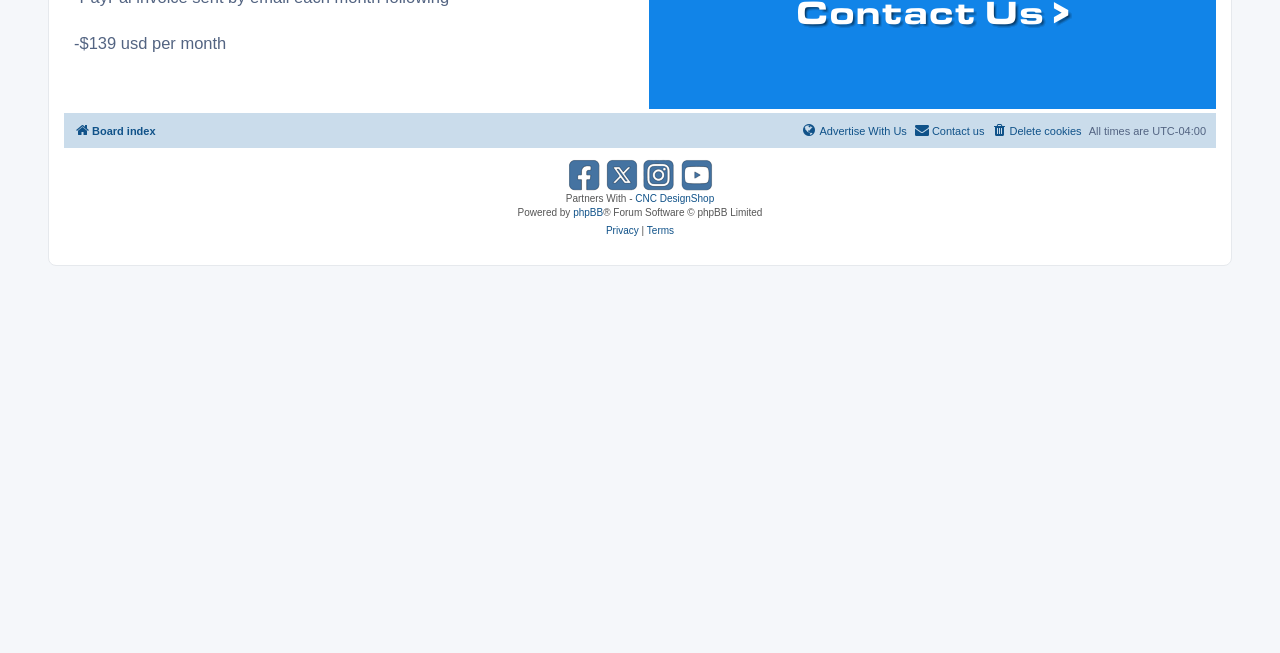From the given element description: "Advertise With Us", find the bounding box for the UI element. Provide the coordinates as four float numbers between 0 and 1, in the order [left, top, right, bottom].

[0.626, 0.182, 0.708, 0.219]